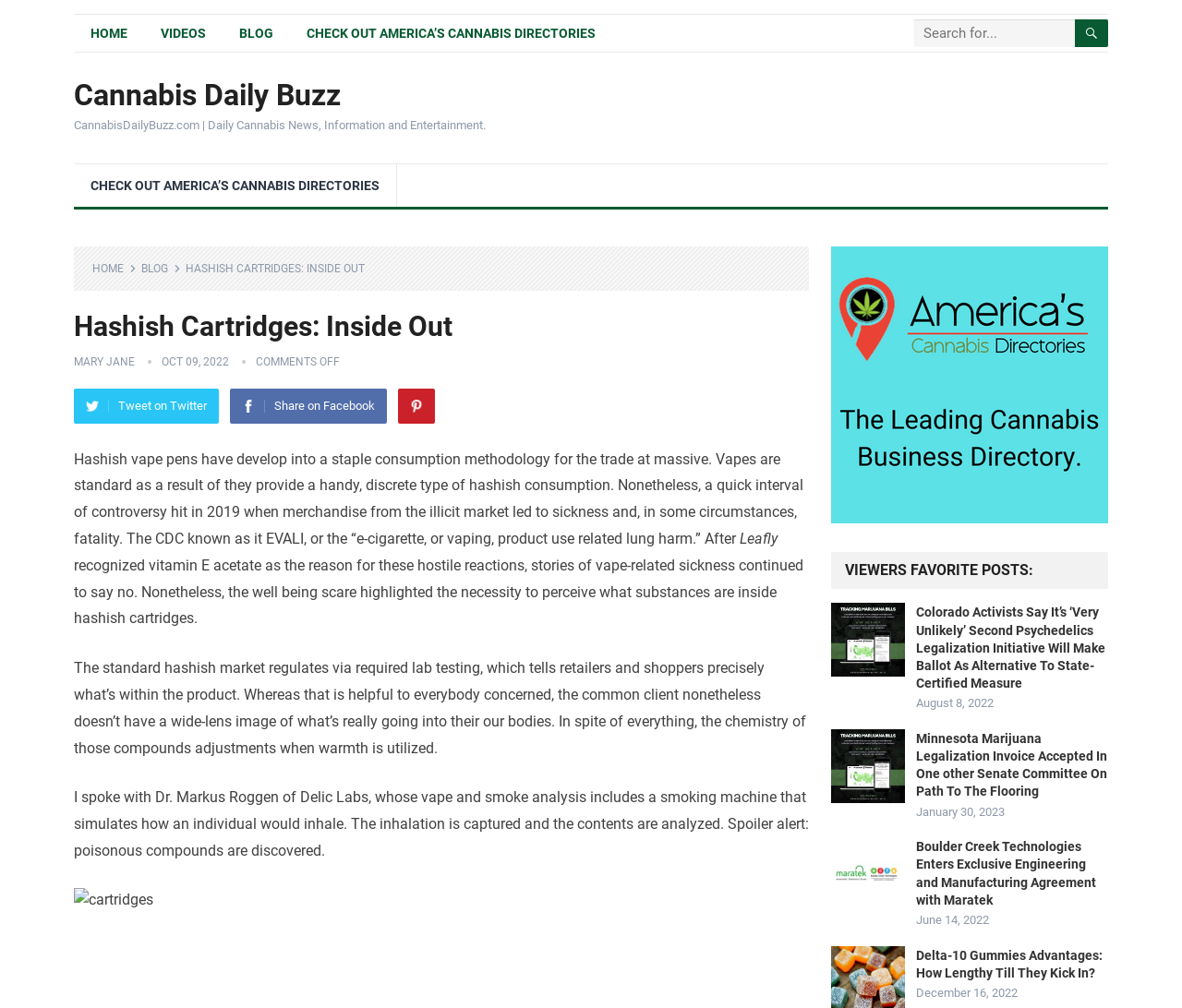Determine the bounding box coordinates for the UI element described. Format the coordinates as (top-left x, top-left y, bottom-right x, bottom-right y) and ensure all values are between 0 and 1. Element description: Check Out America’s Cannabis Directories

[0.245, 0.016, 0.518, 0.05]